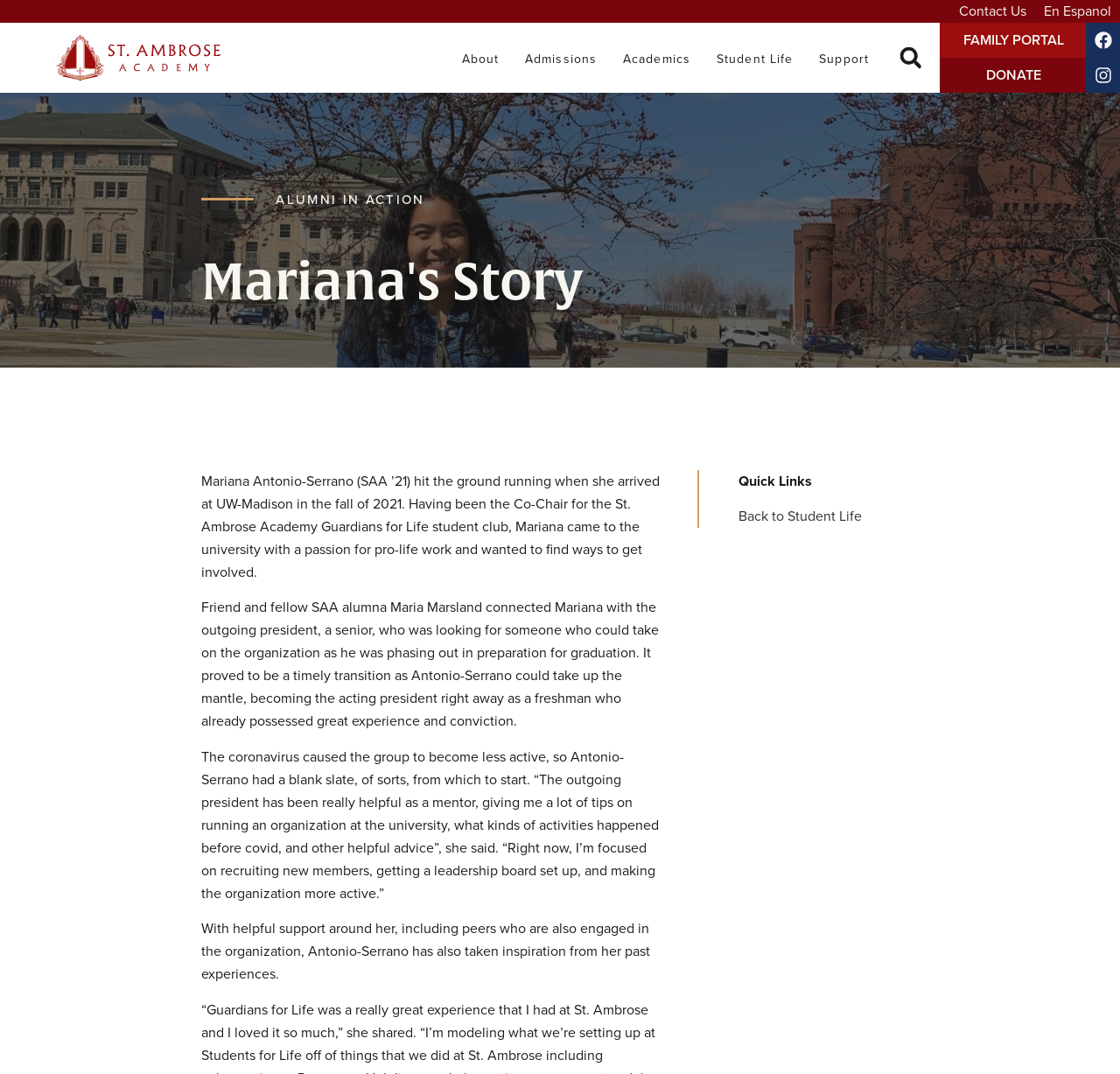Bounding box coordinates are specified in the format (top-left x, top-left y, bottom-right x, bottom-right y). All values are floating point numbers bounded between 0 and 1. Please provide the bounding box coordinate of the region this sentence describes: Admissions

[0.457, 0.024, 0.545, 0.086]